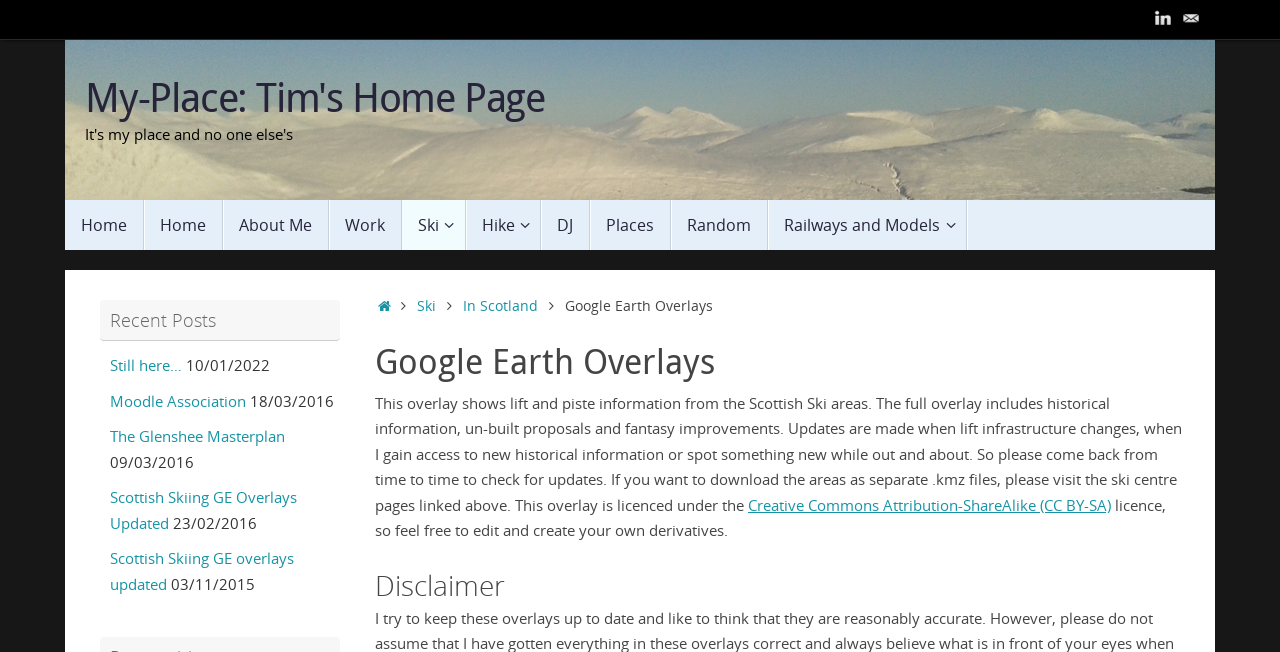Given the description Railways and Models, predict the bounding box coordinates of the UI element. Ensure the coordinates are in the format (top-left x, top-left y, bottom-right x, bottom-right y) and all values are between 0 and 1.

[0.6, 0.307, 0.755, 0.383]